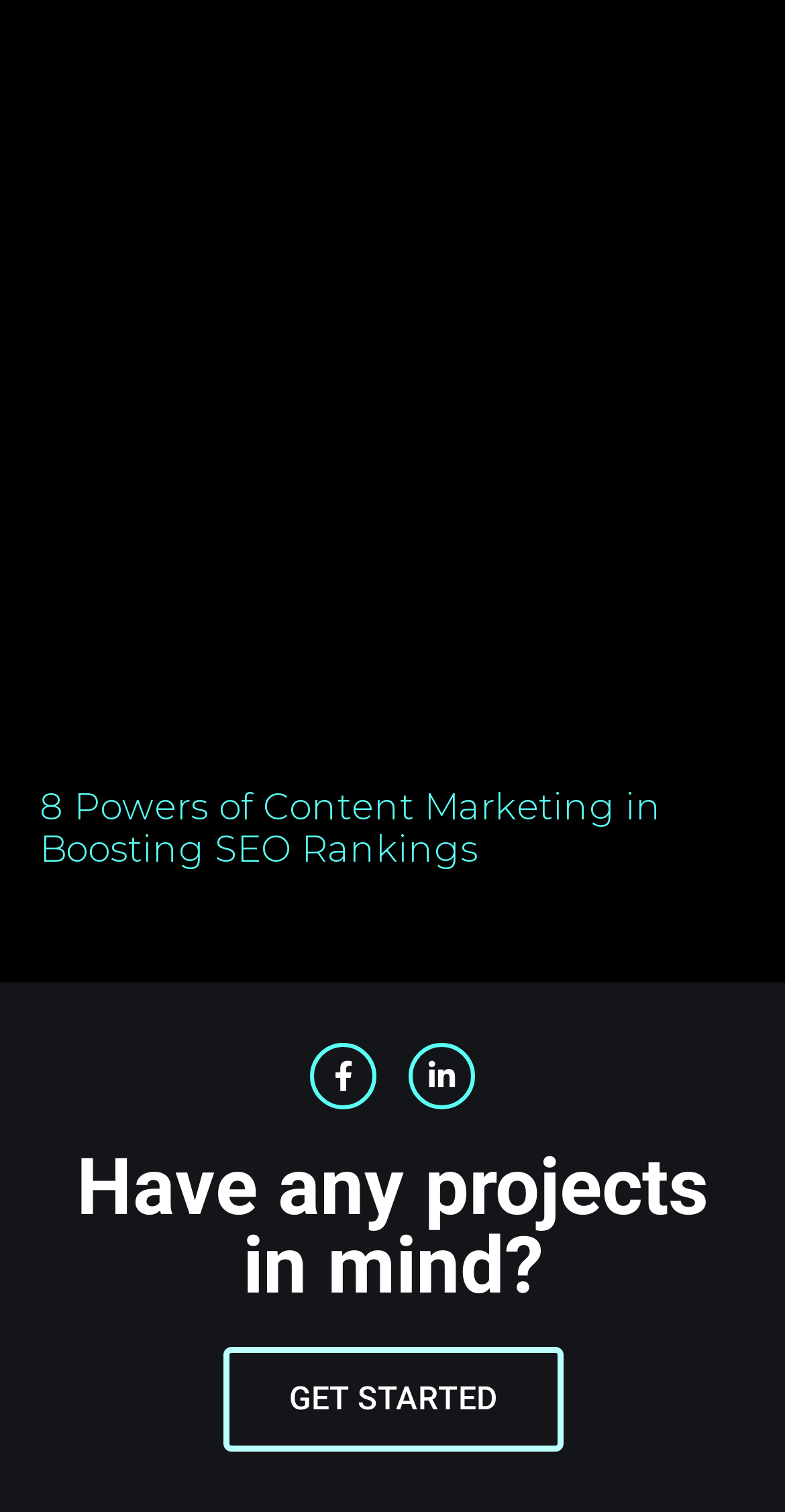Respond with a single word or phrase to the following question: What is the topic of the article?

Content Marketing and SEO